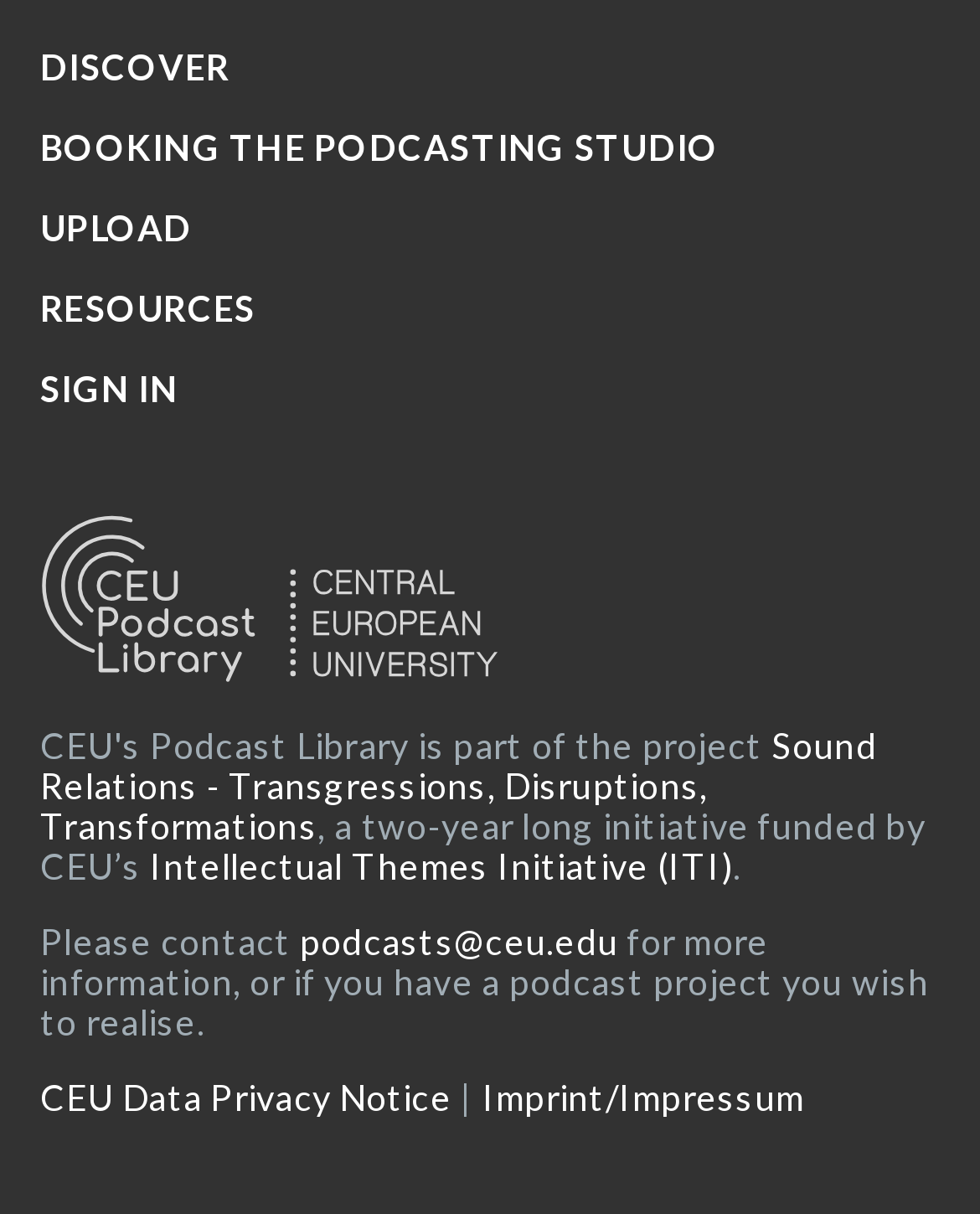What is the purpose of the 'BOOKING THE PODCASTING STUDIO' link?
Please craft a detailed and exhaustive response to the question.

I inferred the purpose of the link by its text content, which suggests that it is related to booking a podcasting studio, likely for recording or producing podcasts.